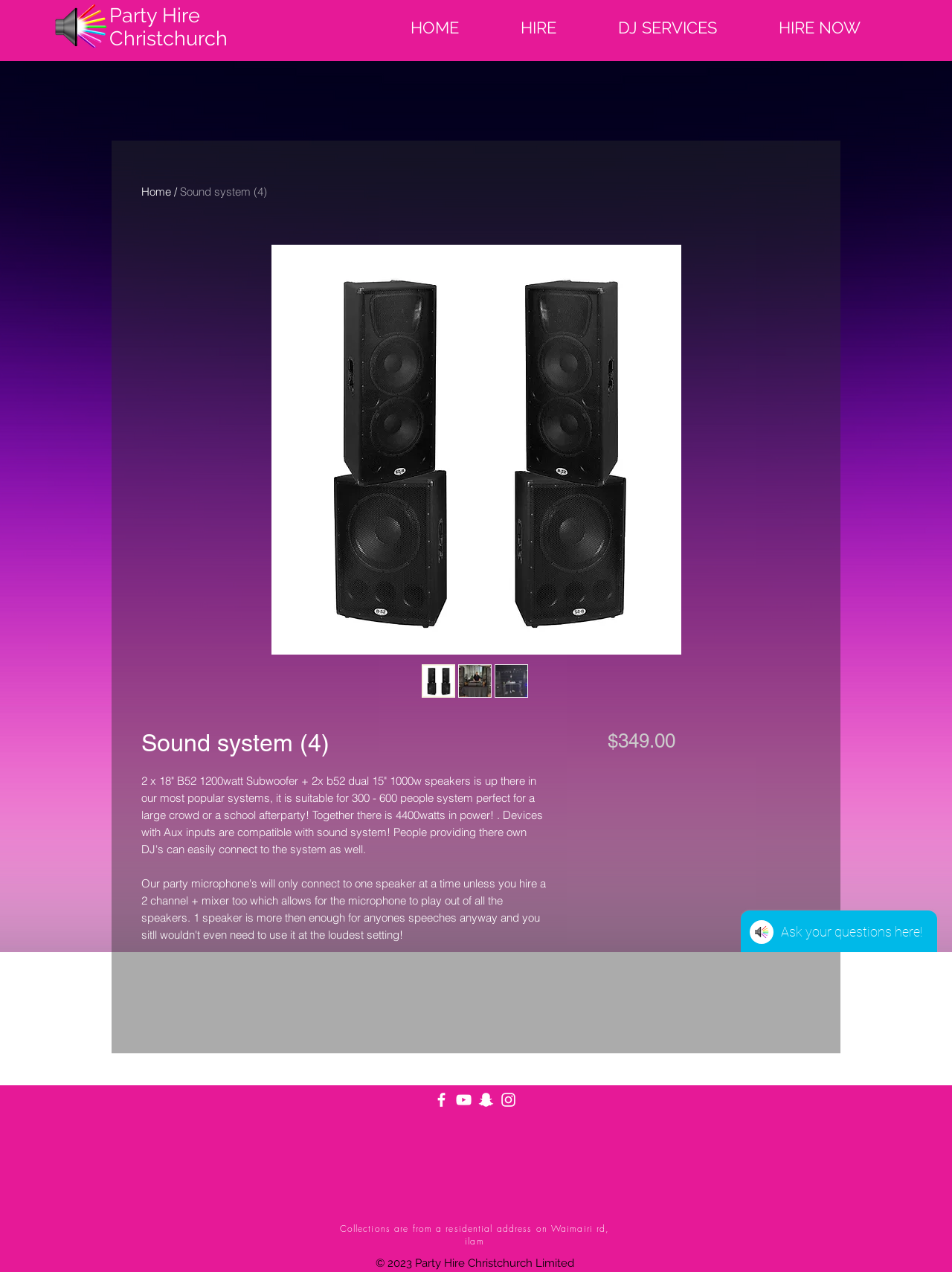Identify the bounding box coordinates of the element that should be clicked to fulfill this task: "Read the article 'Should Local News Open Its Heart to Emojis?'". The coordinates should be provided as four float numbers between 0 and 1, i.e., [left, top, right, bottom].

None